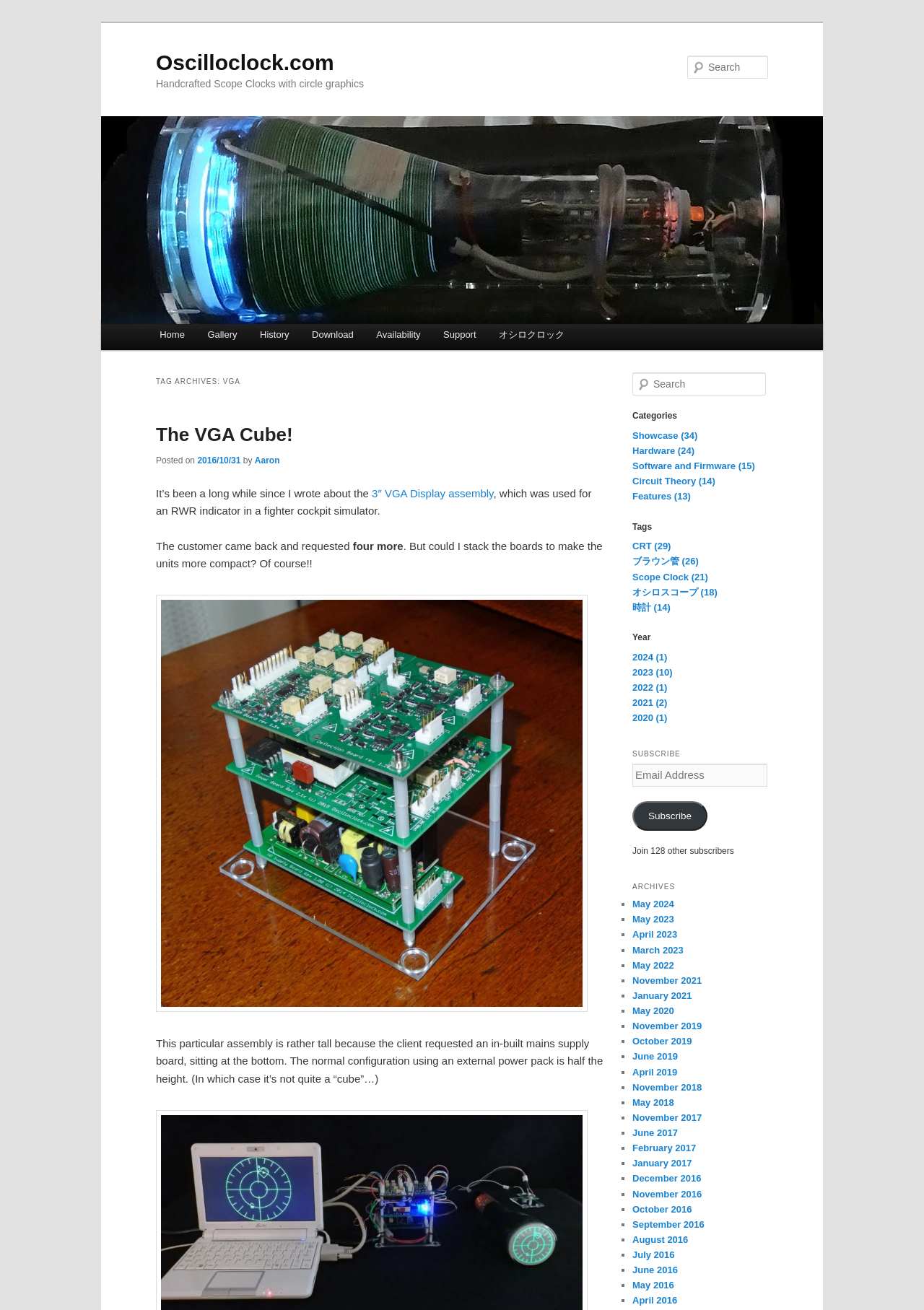Please provide the bounding box coordinates for the UI element as described: "Author Index". The coordinates must be four floats between 0 and 1, represented as [left, top, right, bottom].

None